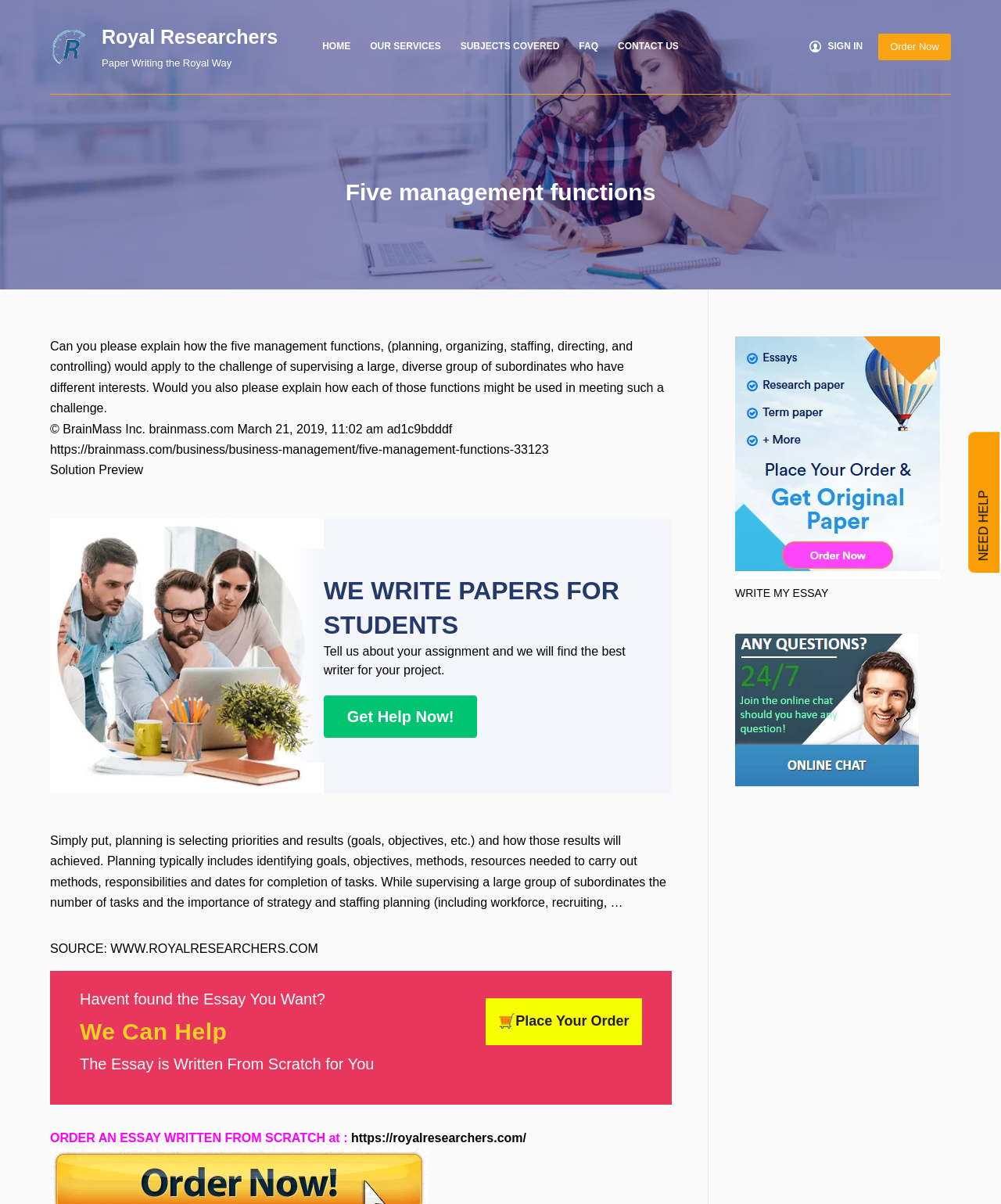Please identify the bounding box coordinates for the region that you need to click to follow this instruction: "Click on the 'ROYAL-RESEARCHERS' link".

[0.05, 0.023, 0.089, 0.055]